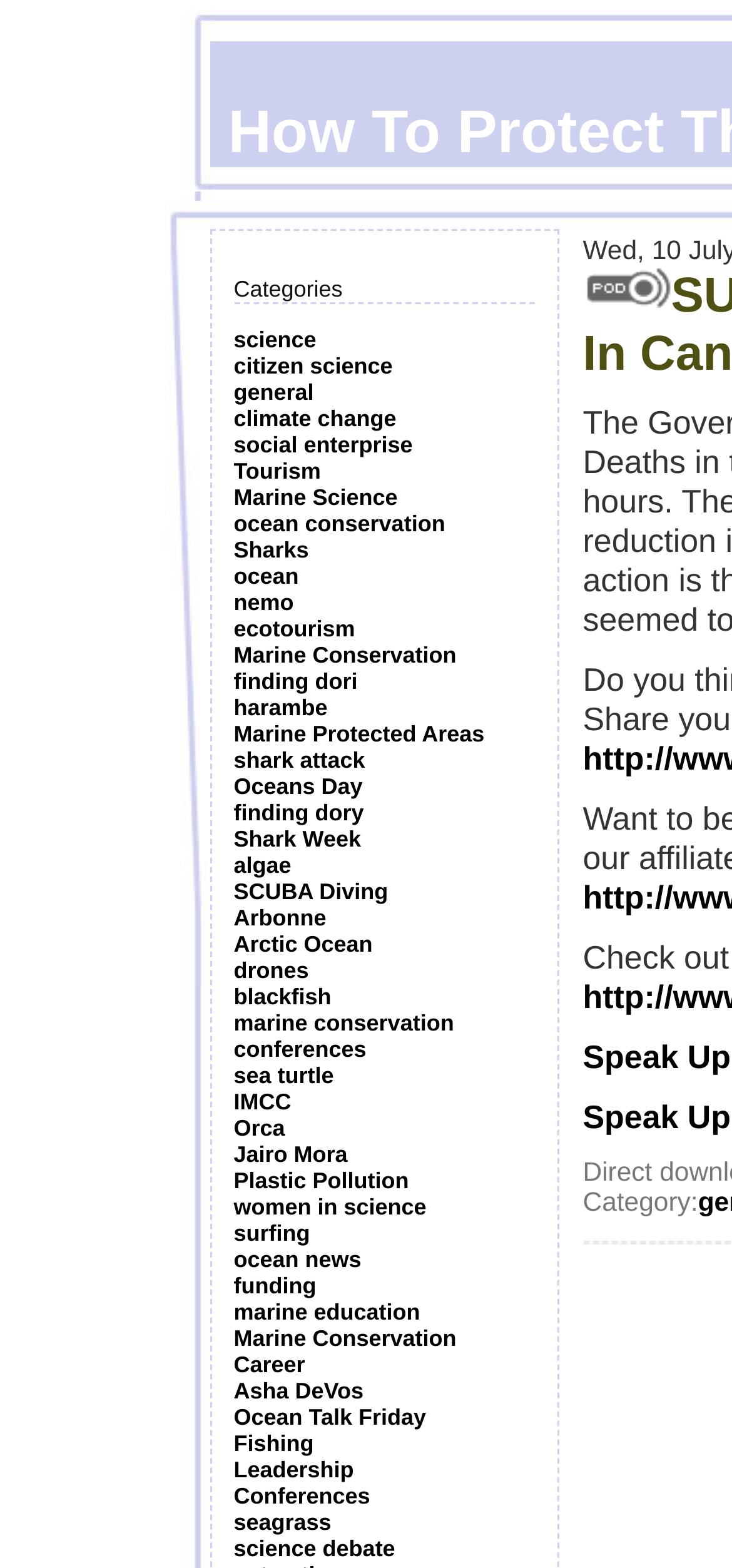Please identify the bounding box coordinates of the area I need to click to accomplish the following instruction: "Click on What We Do".

None